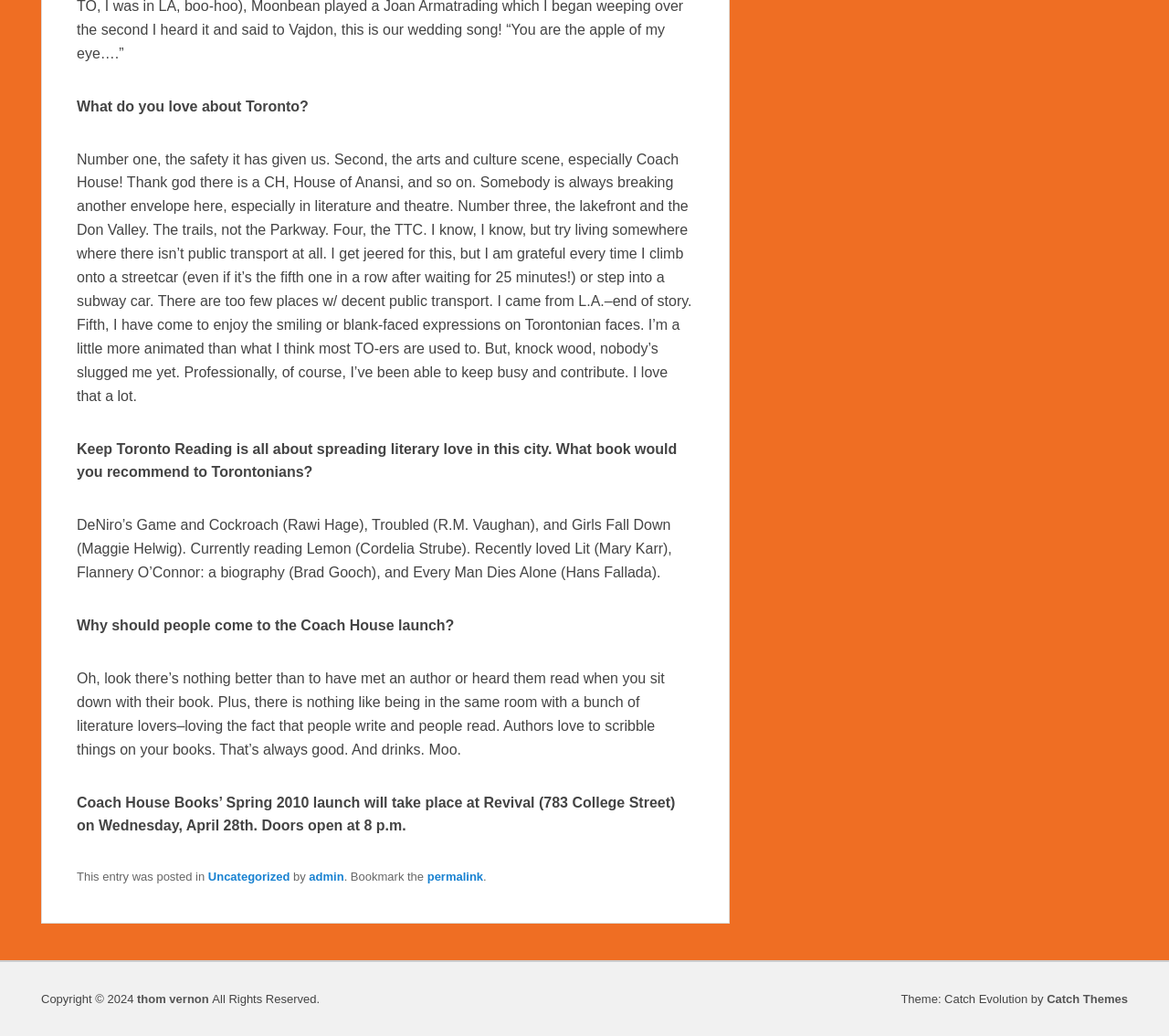Give a concise answer using only one word or phrase for this question:
What is the name of the publishing house mentioned on this webpage?

Coach House Books